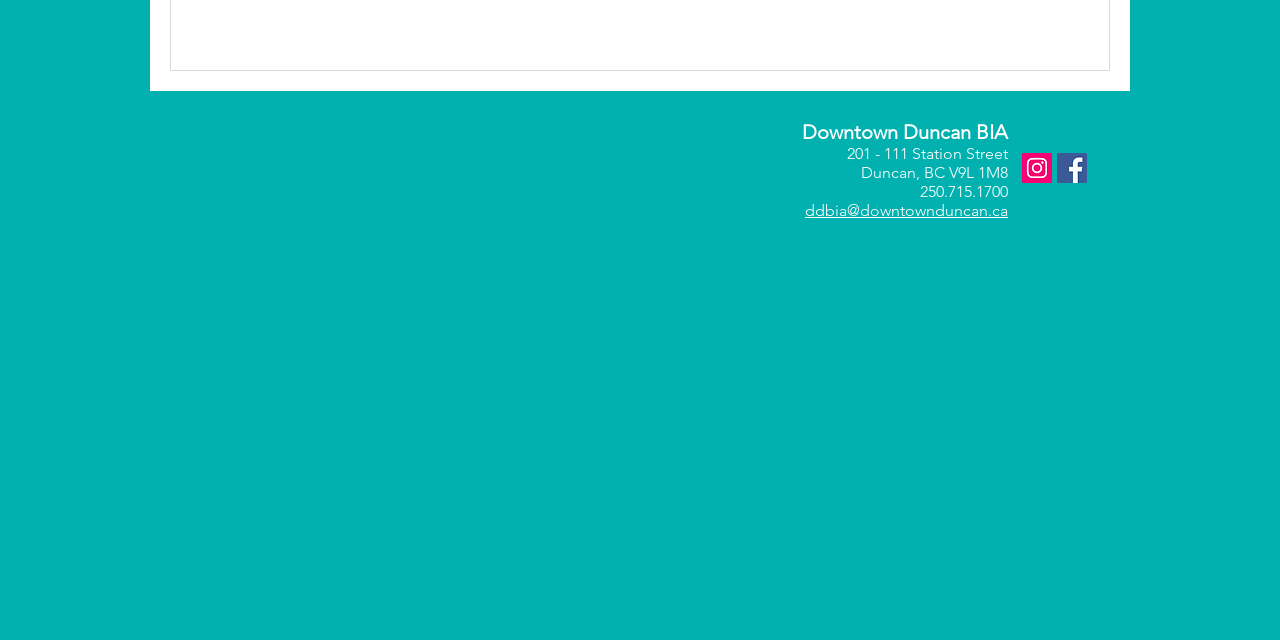Give the bounding box coordinates for the element described as: "ddbia@downtownduncan.ca".

[0.629, 0.314, 0.788, 0.344]